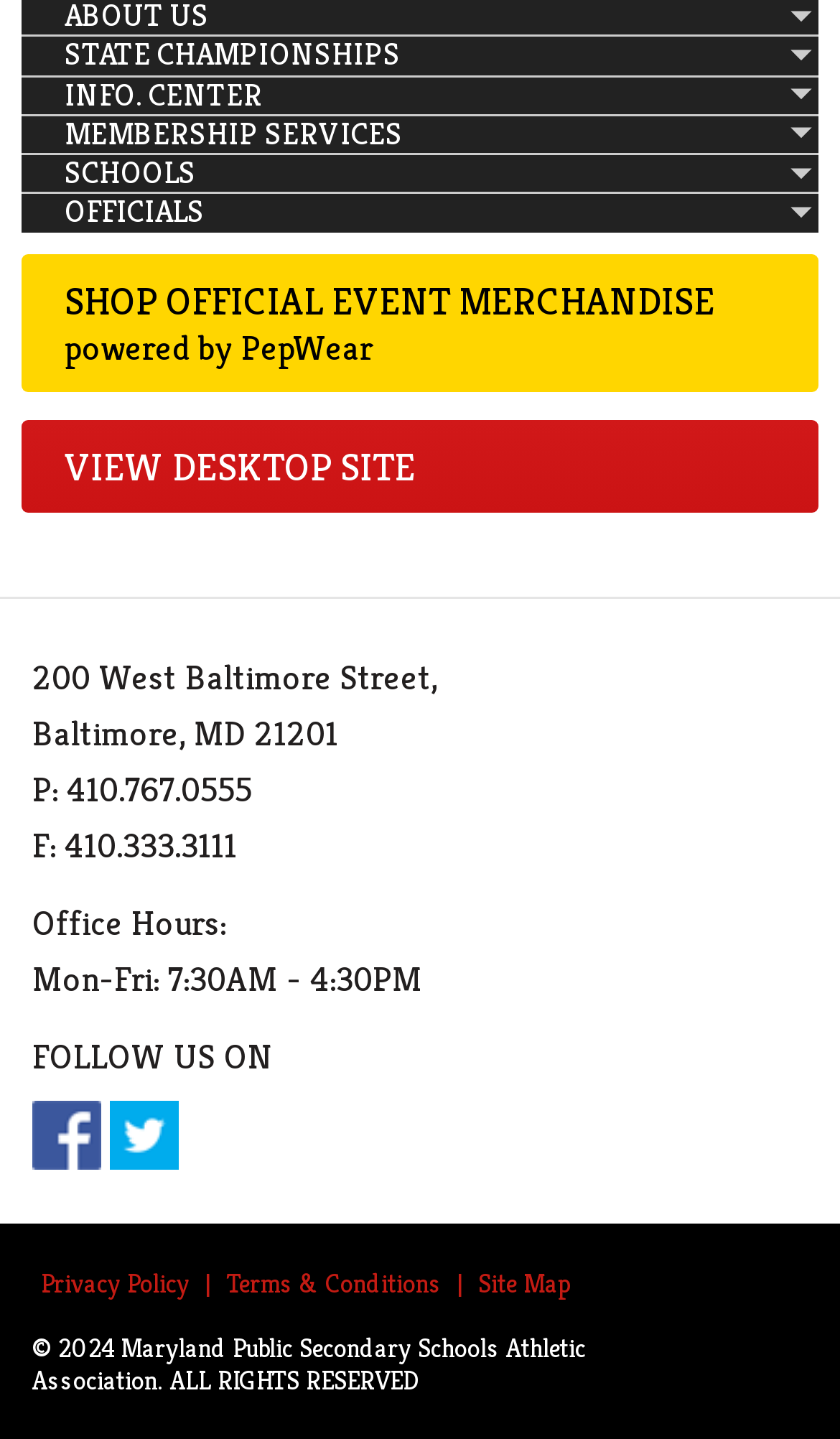What is the copyright year of the website?
Answer the question with as much detail as you can, using the image as a reference.

The copyright year of the website is '2024' because it is the year mentioned in the text content of the element with the OCR text '© 2024 Maryland Public Secondary Schools Athletic Association. ALL RIGHTS RESERVED'.